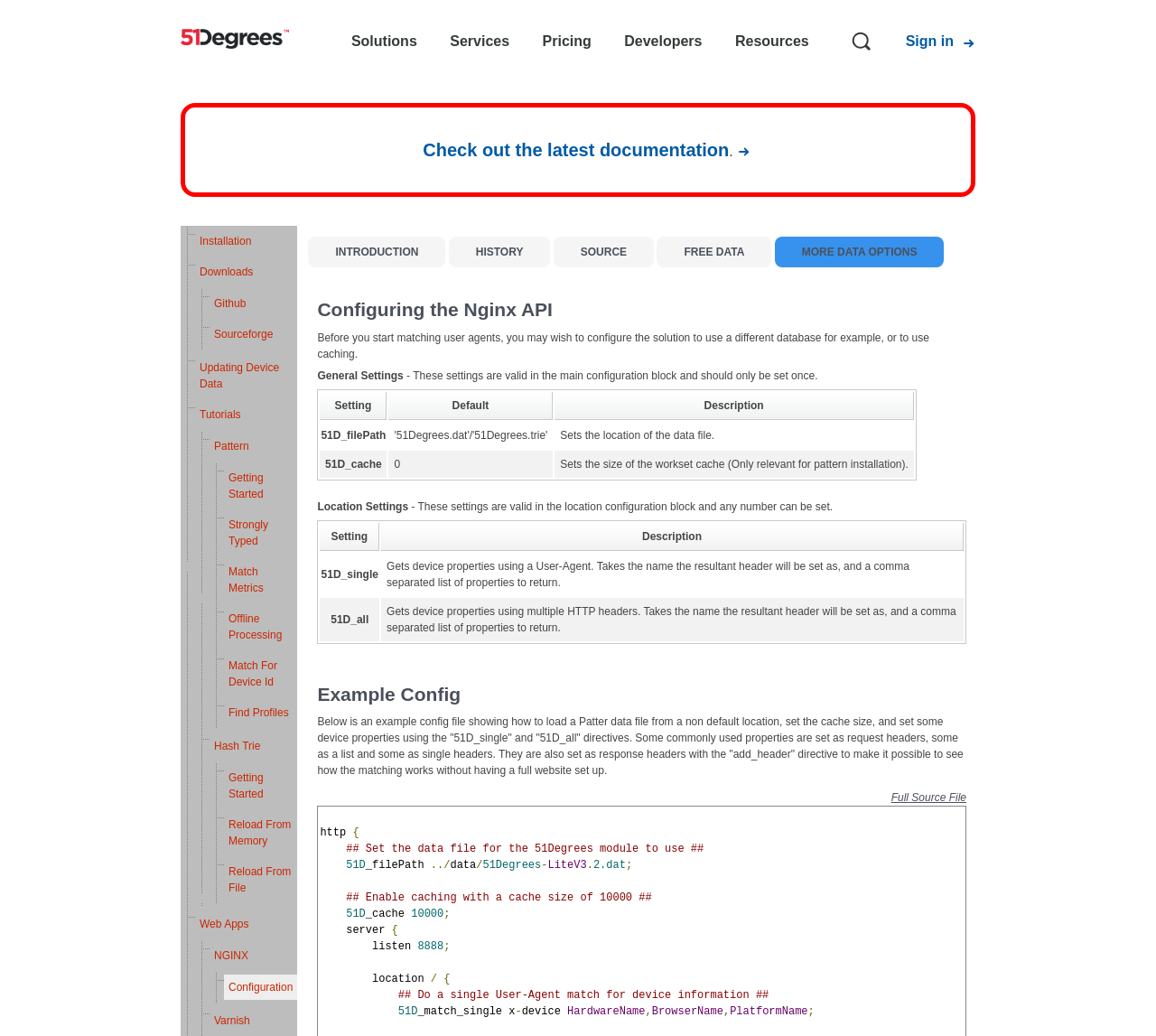Please identify the bounding box coordinates of the area that needs to be clicked to follow this instruction: "Click the 'Sign in' link".

[0.783, 0.03, 0.825, 0.051]